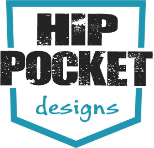Please give a succinct answer using a single word or phrase:
What is the color of the font for 'designs'?

turquoise